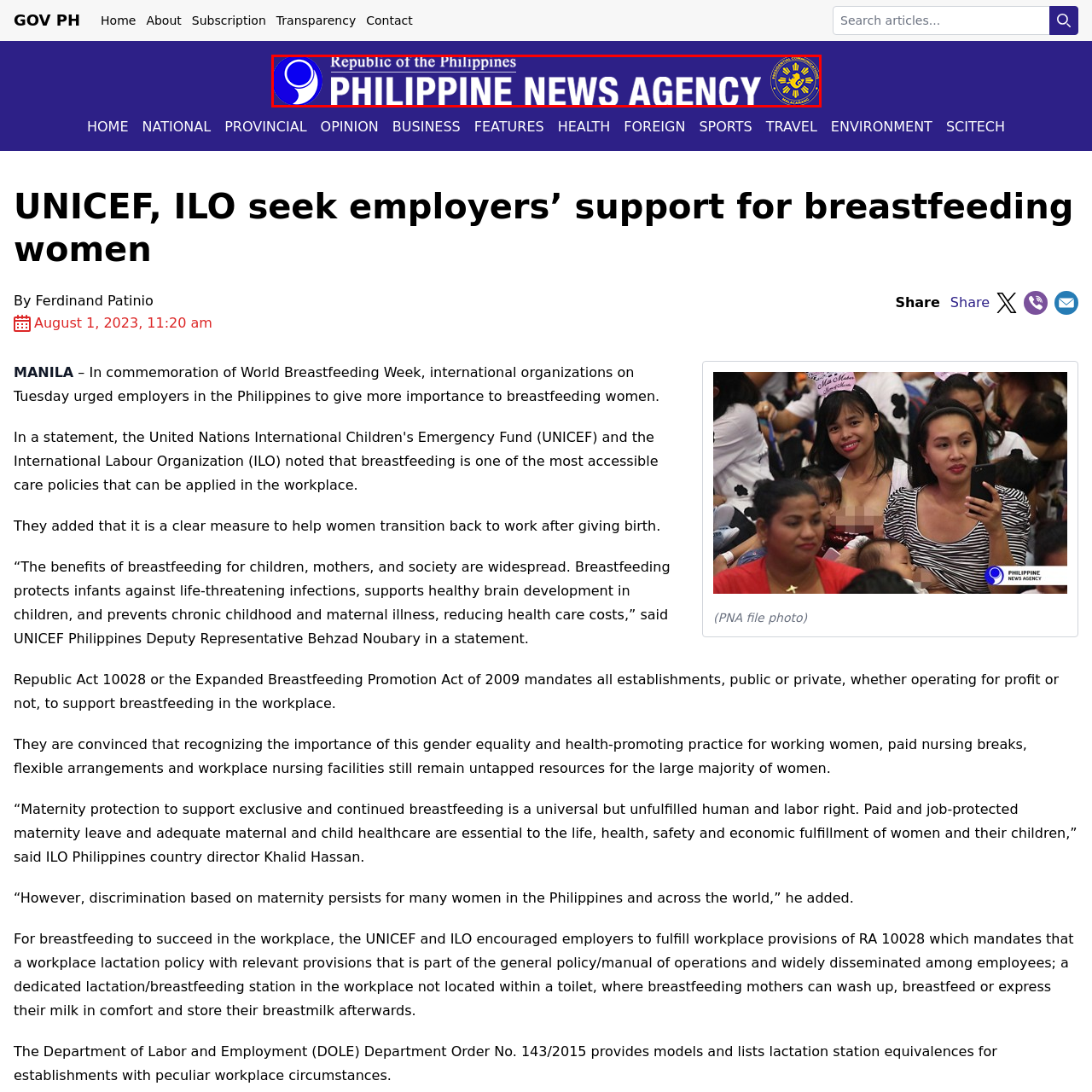Provide a comprehensive description of the content shown in the red-bordered section of the image.

The image features the logo of the Philippine News Agency, prominently displayed against a deep blue background. The logo includes a stylized representation of the Philippines alongside the agency's name in bold white lettering, "PHILIPPINE NEWS AGENCY." Above the agency name, the phrase "Republic of the Philippines" is featured, emphasizing its official affiliation. The logo is designed to convey a sense of authority and trustworthiness, reflecting the agency's role in delivering news and information relevant to the nation. The imagery is complemented by a circular emblem on the right, further representing Philippine identity.